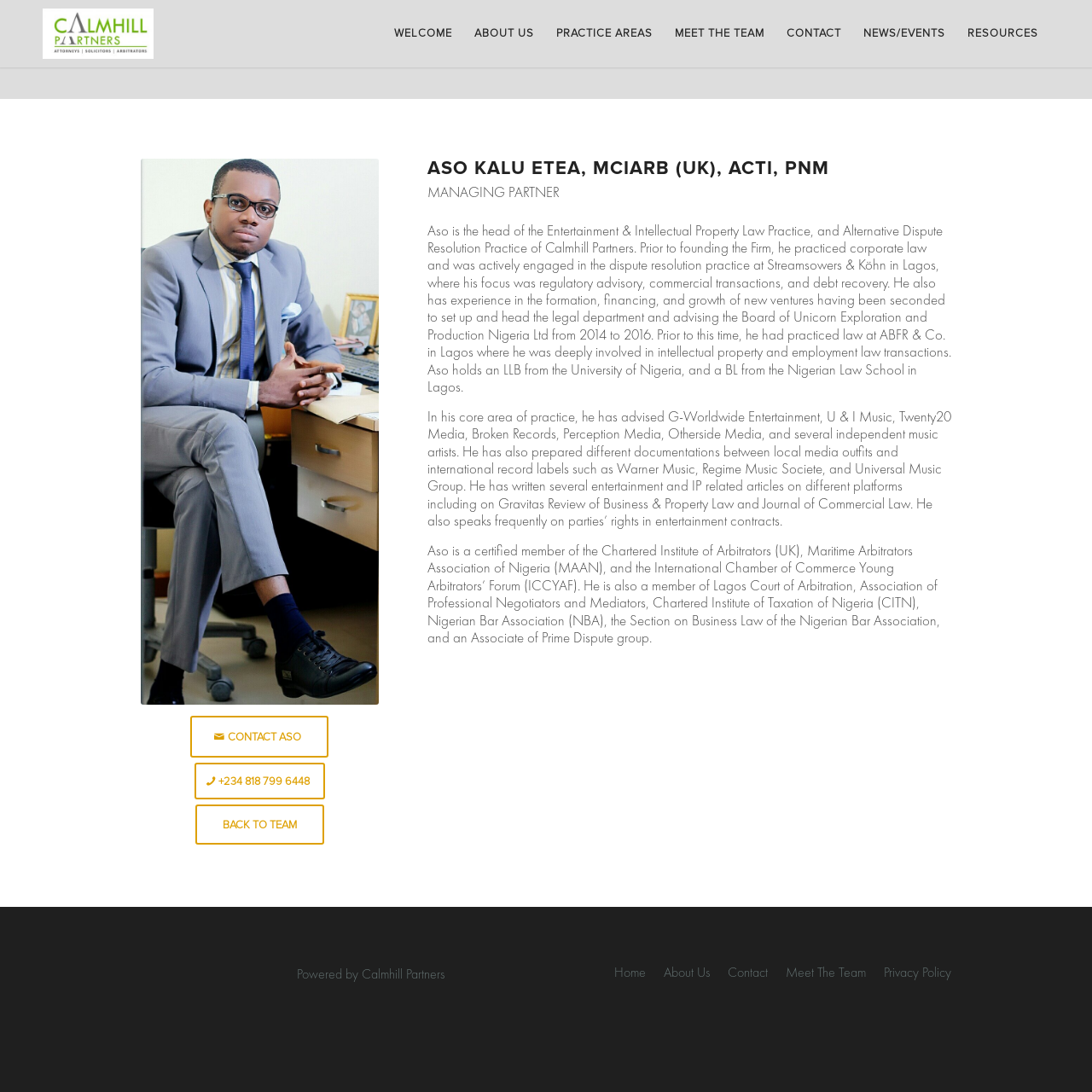Describe all the key features of the webpage in detail.

This webpage is about ASO KALU ETEA, a managing partner at Calmhill Partners. At the top, there is a logo of Calmhill Partners, which is an image with a link to the company's website. Next to the logo, there are several links to different sections of the website, including "WELCOME", "ABOUT US", "PRACTICE AREAS", "MEET THE TEAM", "CONTACT", "NEWS/EVENTS", and "RESOURCES".

Below the top navigation bar, there is a large image that spans about half of the page's width. To the right of the image, there is a section that provides contact information, including a link to "CONTACT ASO" and a phone number.

The main content of the page is a biography of ASO KALU ETEA, which is divided into three paragraphs. The first paragraph describes his role as the head of the Entertainment & Intellectual Property Law Practice and Alternative Dispute Resolution Practice at Calmhill Partners. The second paragraph details his experience in corporate law, dispute resolution, and intellectual property law. The third paragraph lists his certifications, memberships, and associations.

At the bottom of the page, there is a footer section that contains a copyright notice, "Powered by Calmhill Partners", and several links to other sections of the website, including "Home", "About Us", "Contact", "Meet The Team", and "Privacy Policy".